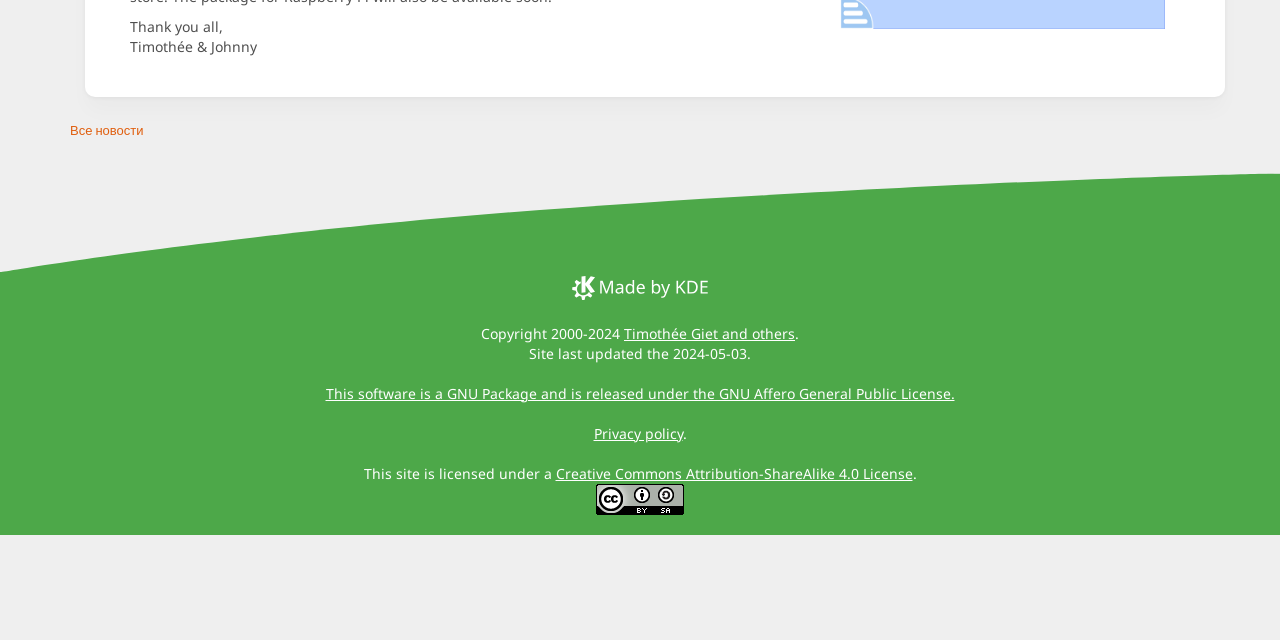Identify the bounding box for the described UI element. Provide the coordinates in (top-left x, top-left y, bottom-right x, bottom-right y) format with values ranging from 0 to 1: Creative Commons Attribution-ShareAlike 4.0 License

[0.434, 0.724, 0.713, 0.754]